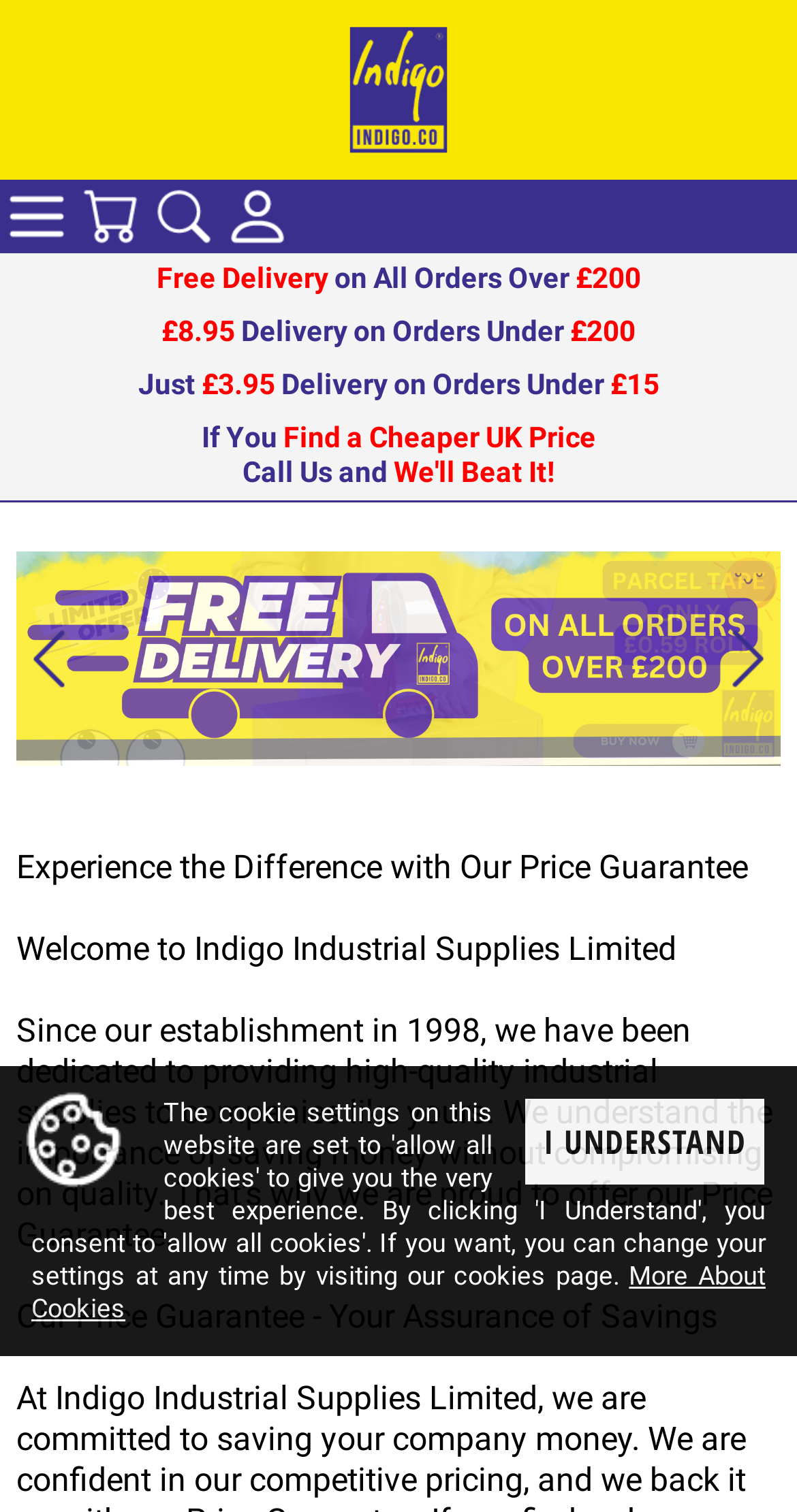Predict the bounding box of the UI element that fits this description: "Categories".

[0.0, 0.119, 0.092, 0.167]